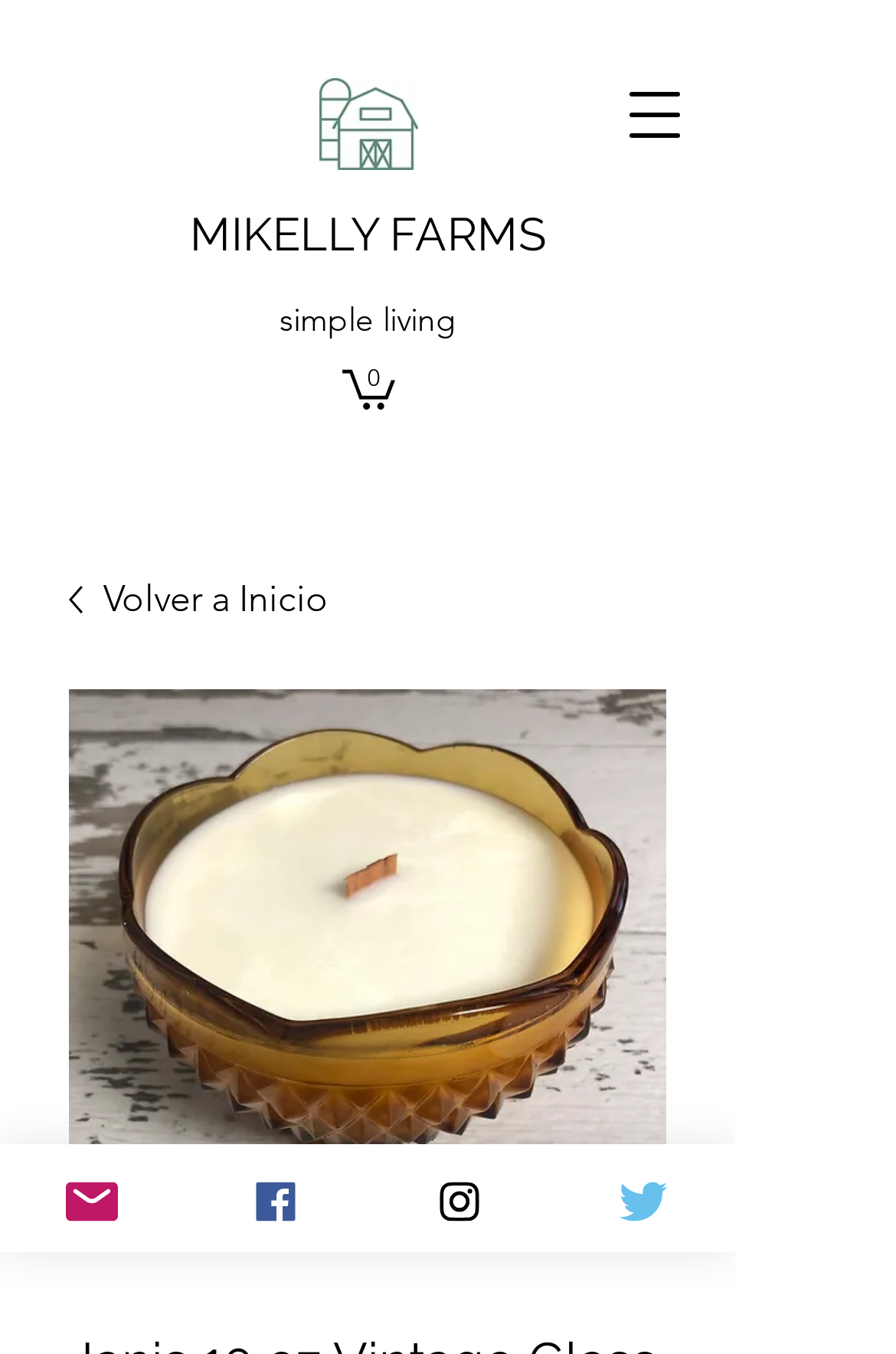Locate the bounding box coordinates of the segment that needs to be clicked to meet this instruction: "Open navigation menu".

[0.679, 0.051, 0.782, 0.119]